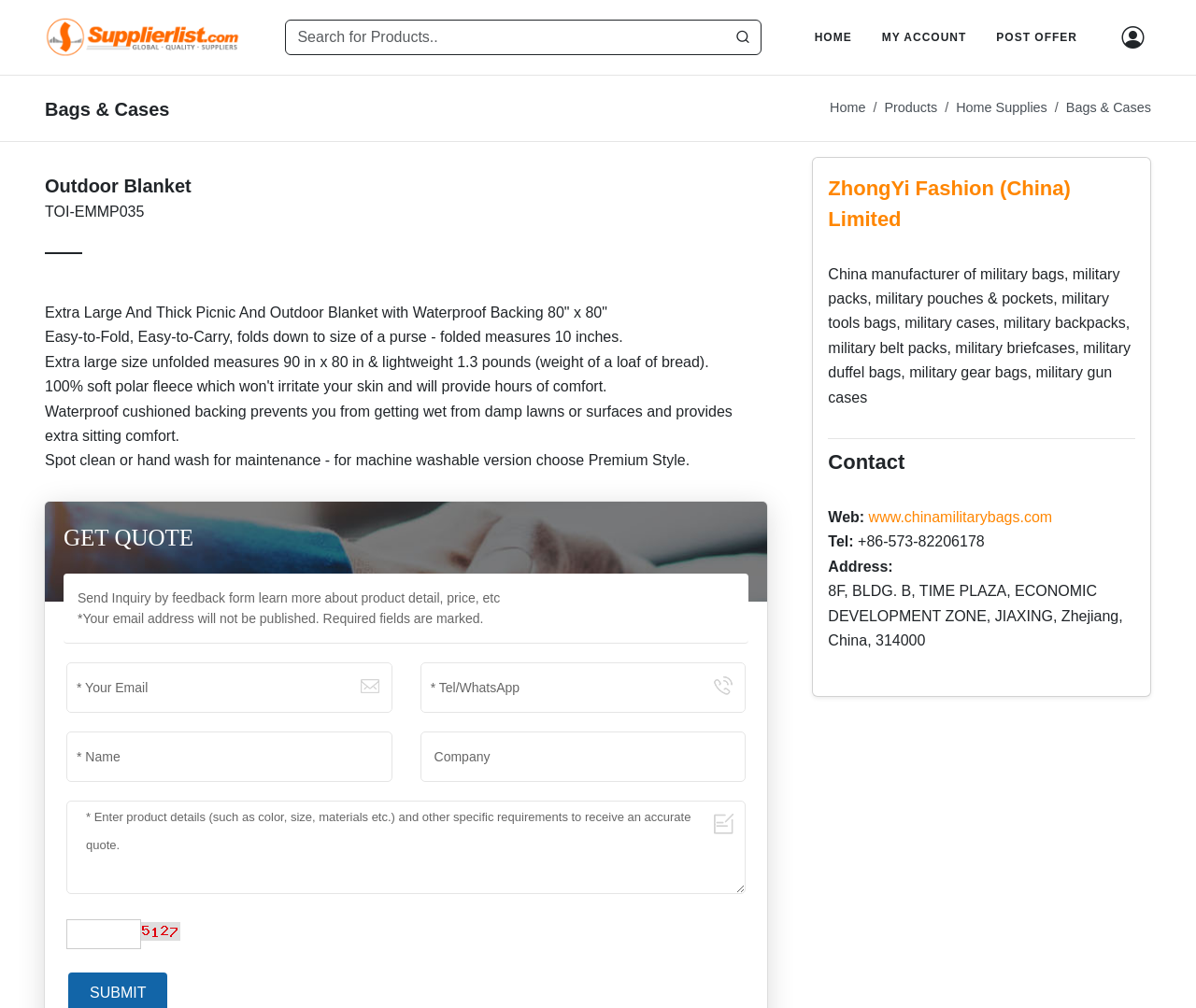What is the size of the outdoor blanket?
Using the image, respond with a single word or phrase.

80" x 80"